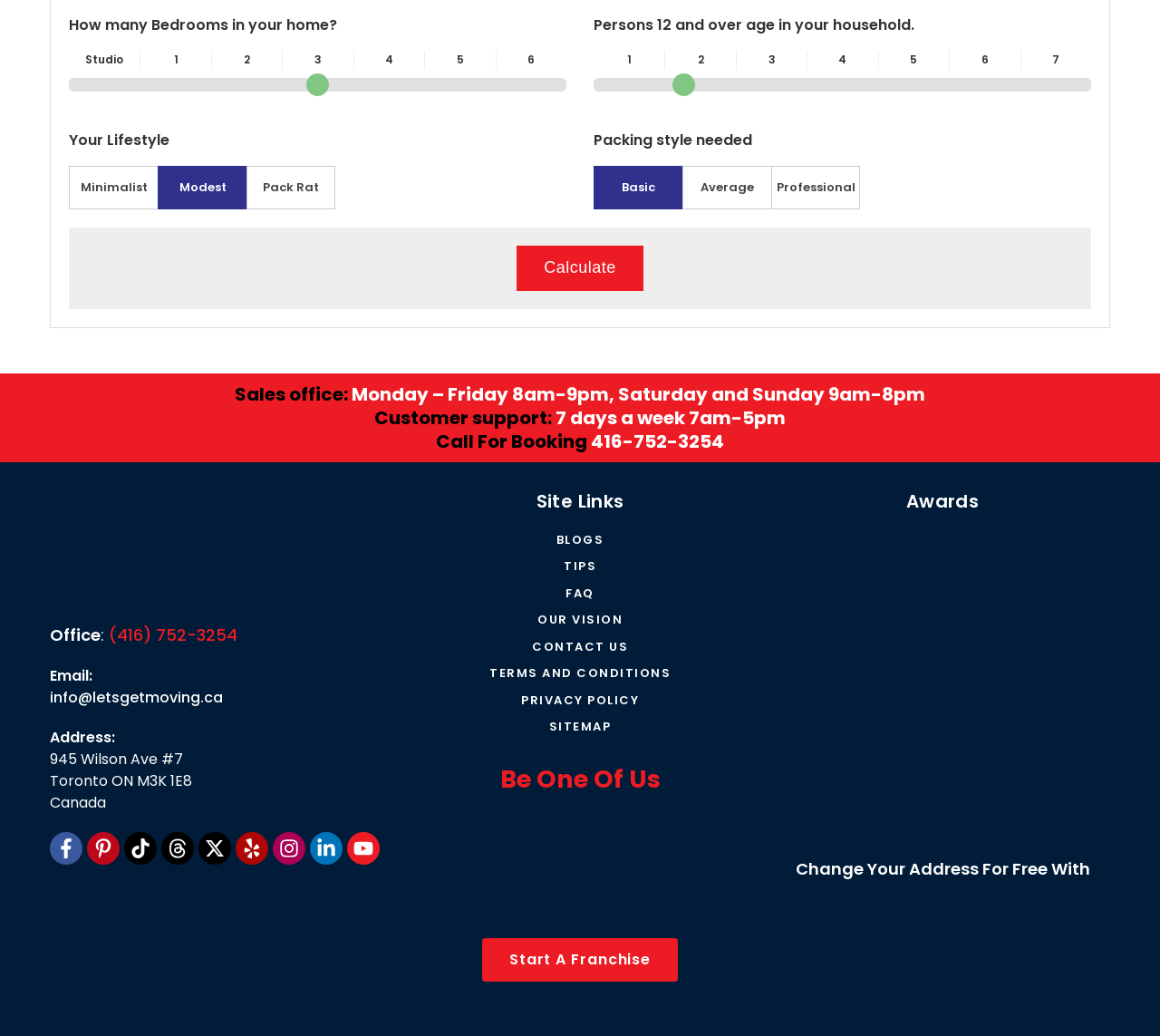Answer the question briefly using a single word or phrase: 
What is the address of the office?

945 Wilson Ave #7